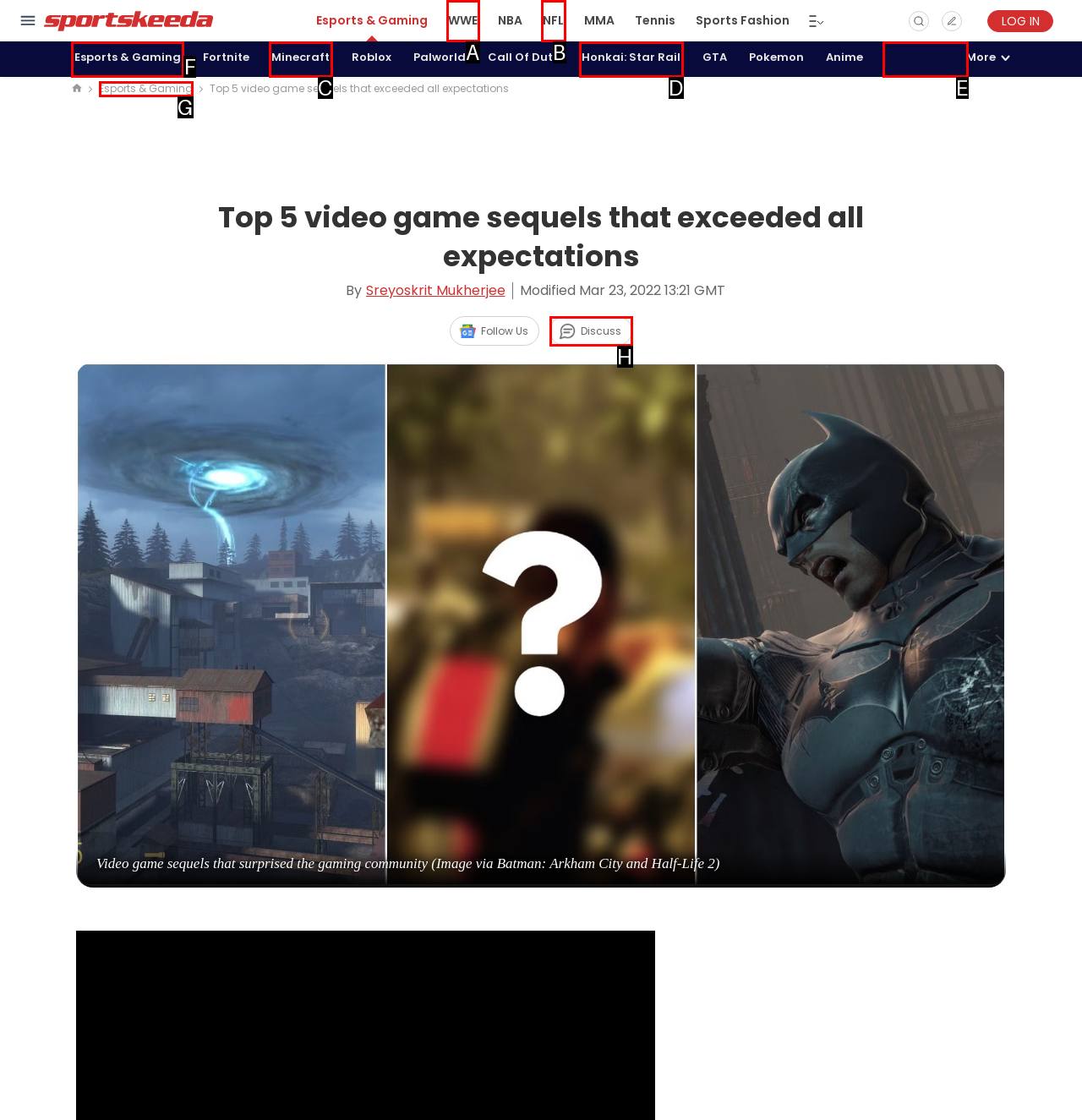Identify the correct choice to execute this task: Go to the Esports & Gaming page
Respond with the letter corresponding to the right option from the available choices.

F